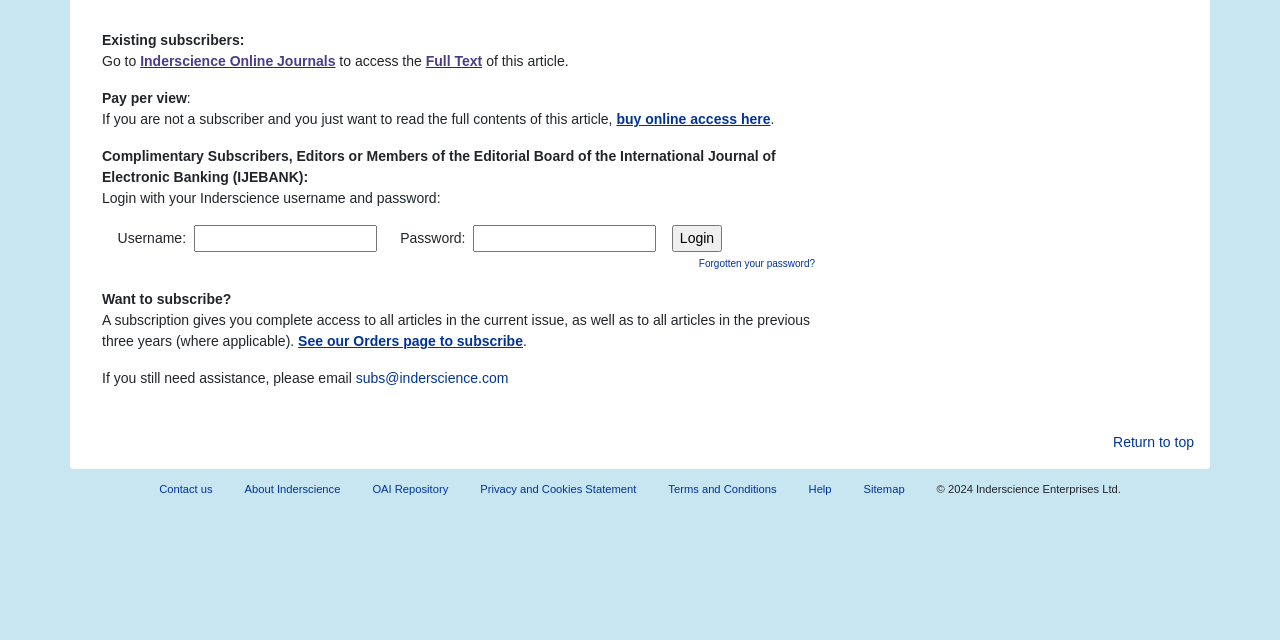Using the webpage screenshot and the element description Contact us, determine the bounding box coordinates. Specify the coordinates in the format (top-left x, top-left y, bottom-right x, bottom-right y) with values ranging from 0 to 1.

[0.112, 0.738, 0.179, 0.79]